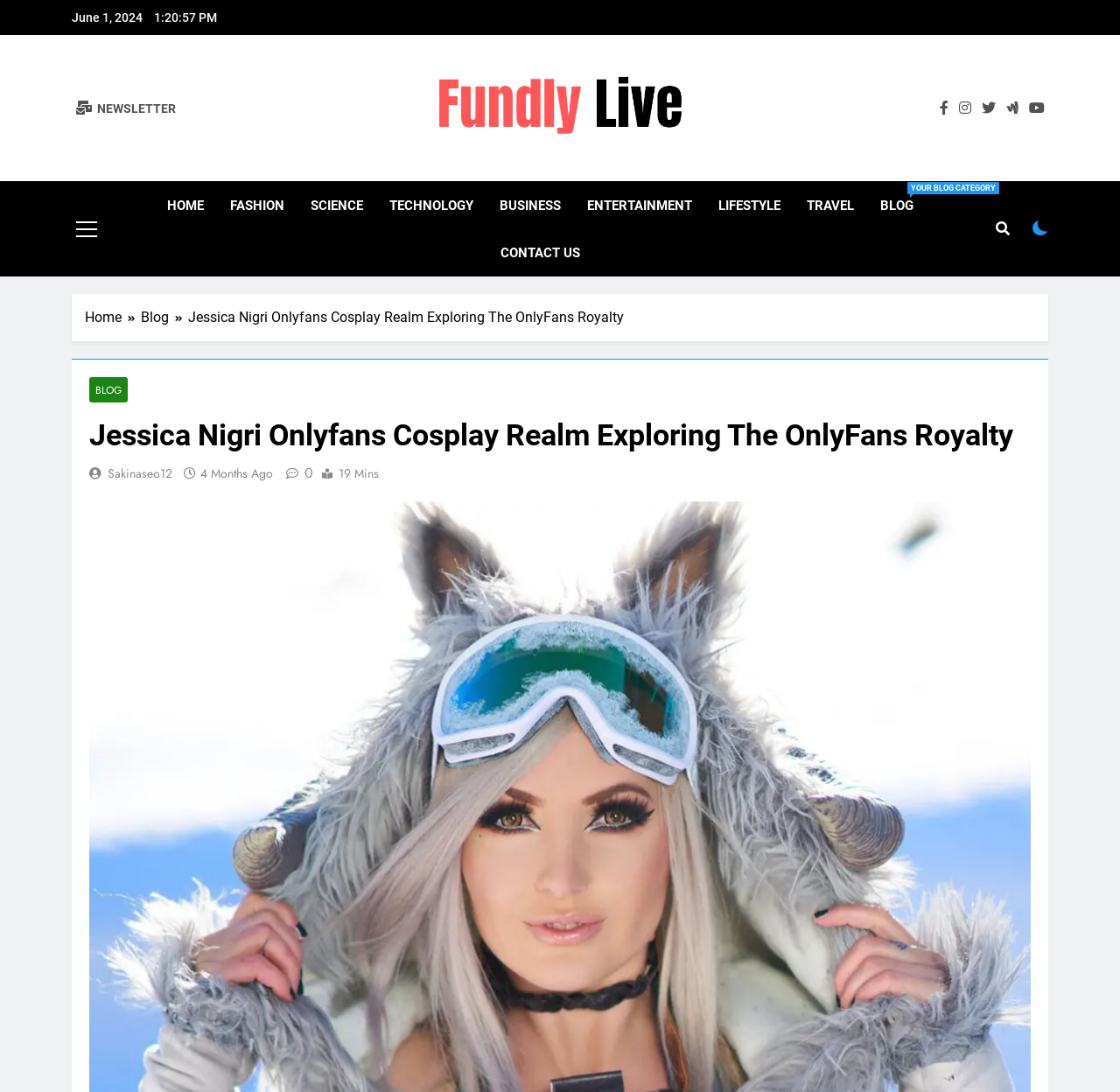Using the format (top-left x, top-left y, bottom-right x, bottom-right y), provide the bounding box coordinates for the described UI element. All values should be floating point numbers between 0 and 1: 3 months ago

None